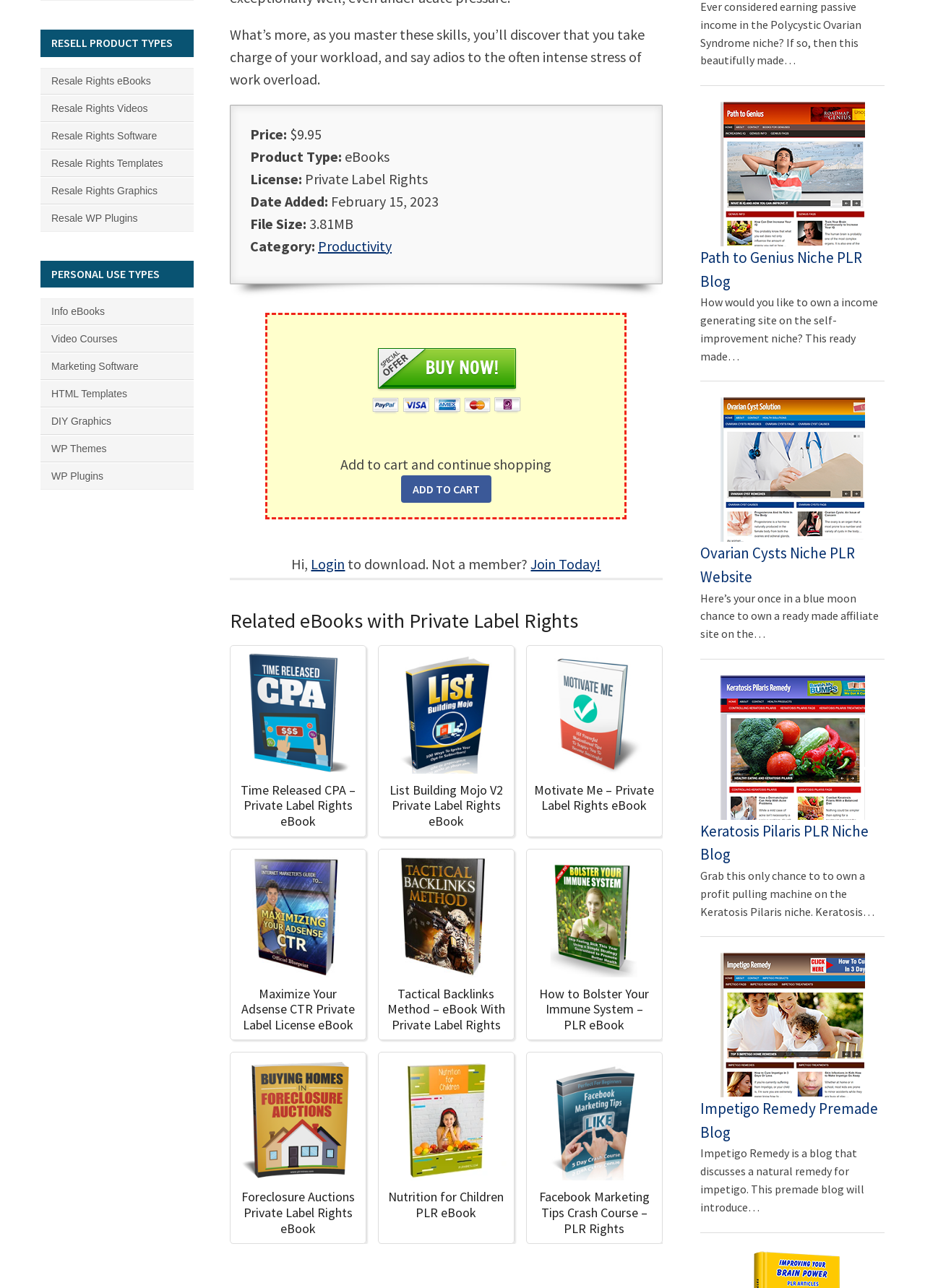Specify the bounding box coordinates of the area to click in order to execute this command: 'Click the 'Time Released CPA – Private Label Rights eBook' link'. The coordinates should consist of four float numbers ranging from 0 to 1, and should be formatted as [left, top, right, bottom].

[0.26, 0.607, 0.384, 0.644]